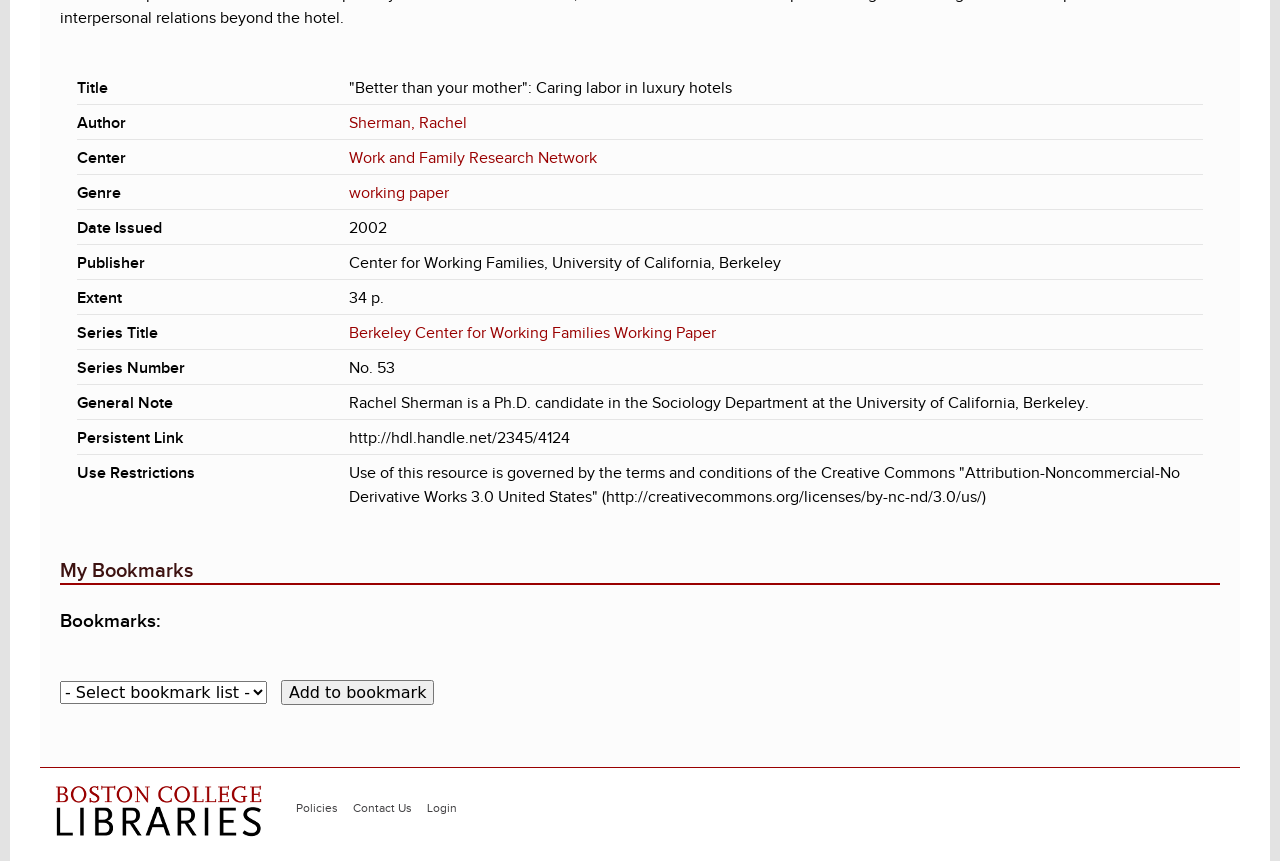Please identify the bounding box coordinates of the region to click in order to complete the given instruction: "Contact Us". The coordinates should be four float numbers between 0 and 1, i.e., [left, top, right, bottom].

[0.276, 0.93, 0.322, 0.946]